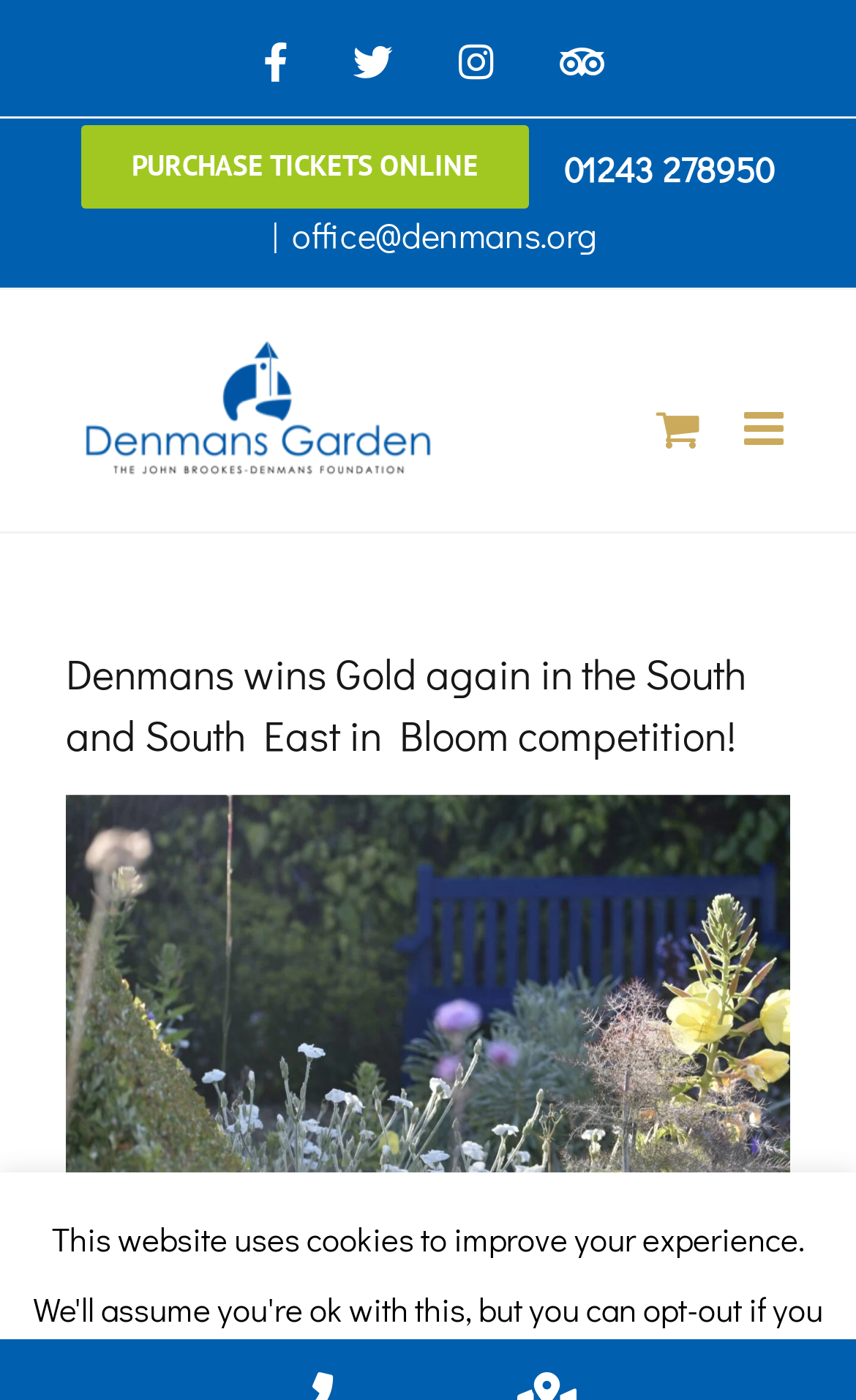Select the bounding box coordinates of the element I need to click to carry out the following instruction: "Open Facebook page".

[0.308, 0.03, 0.336, 0.058]